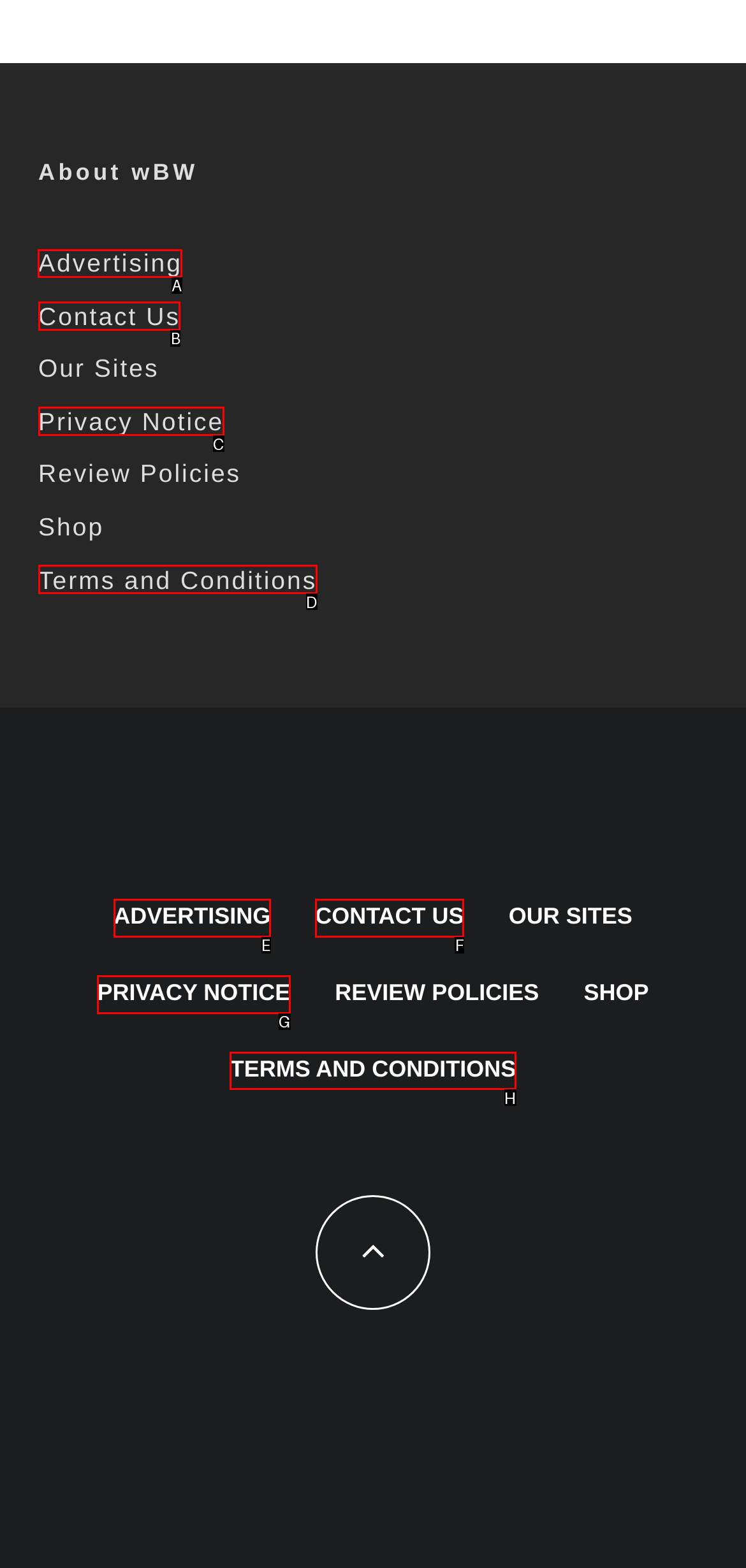Identify the correct choice to execute this task: Visit Advertising page
Respond with the letter corresponding to the right option from the available choices.

A